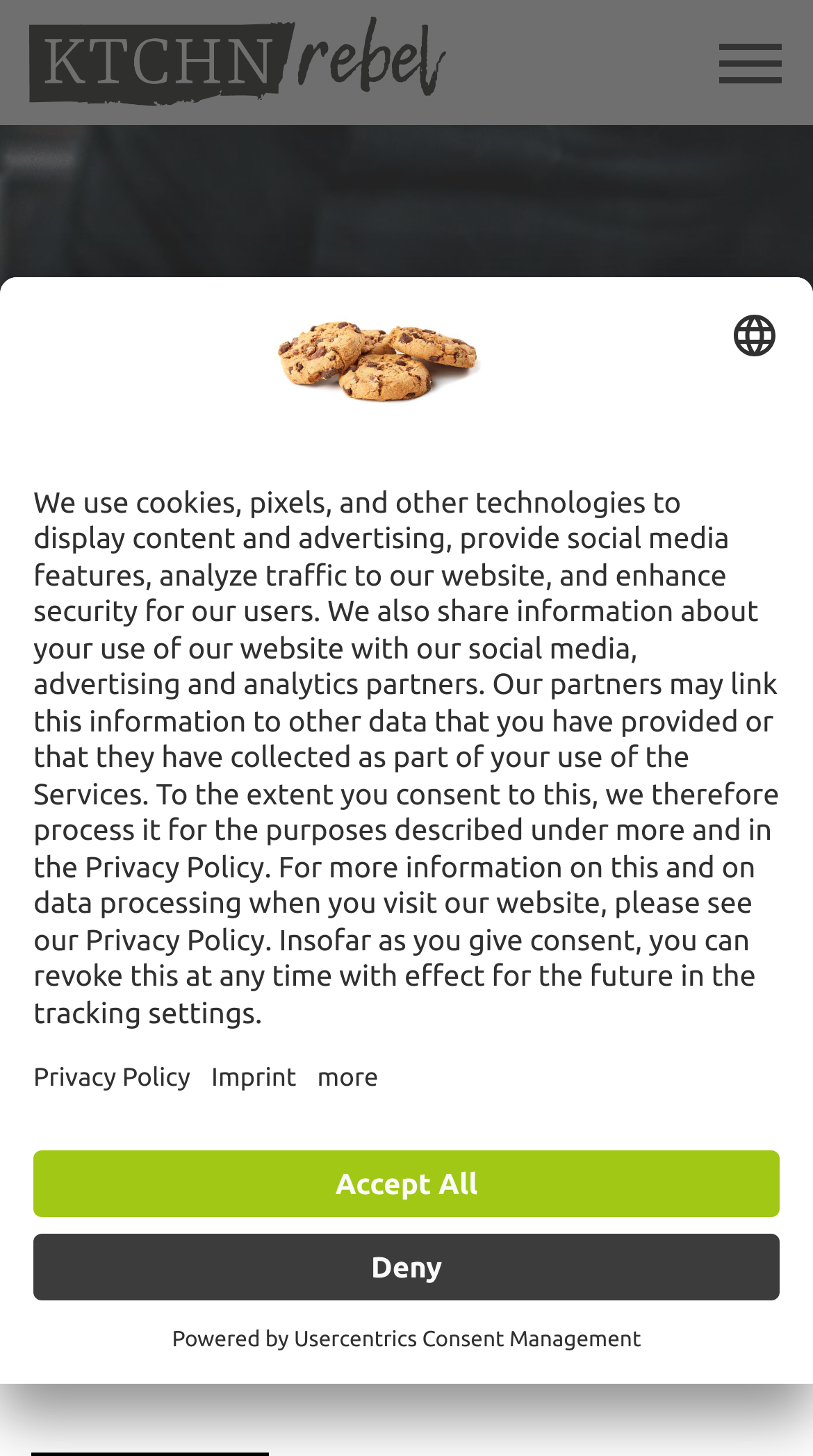What is the date of the article?
Offer a detailed and full explanation in response to the question.

I found the date of the article by looking at the text element that contains the date, 'Jan, 2022', which is located at the bottom of the page.